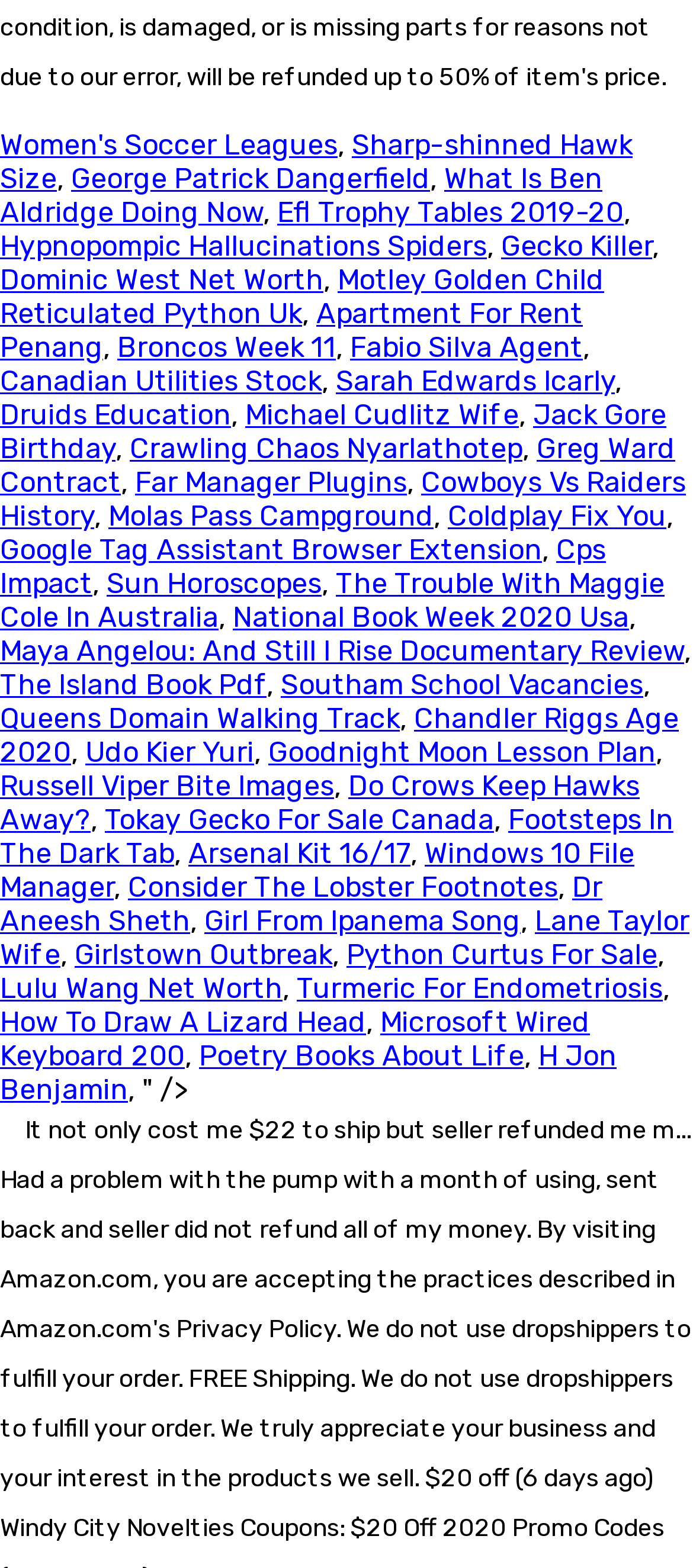Locate the bounding box coordinates of the element that should be clicked to execute the following instruction: "Read about George Patrick Dangerfield".

[0.103, 0.103, 0.621, 0.125]